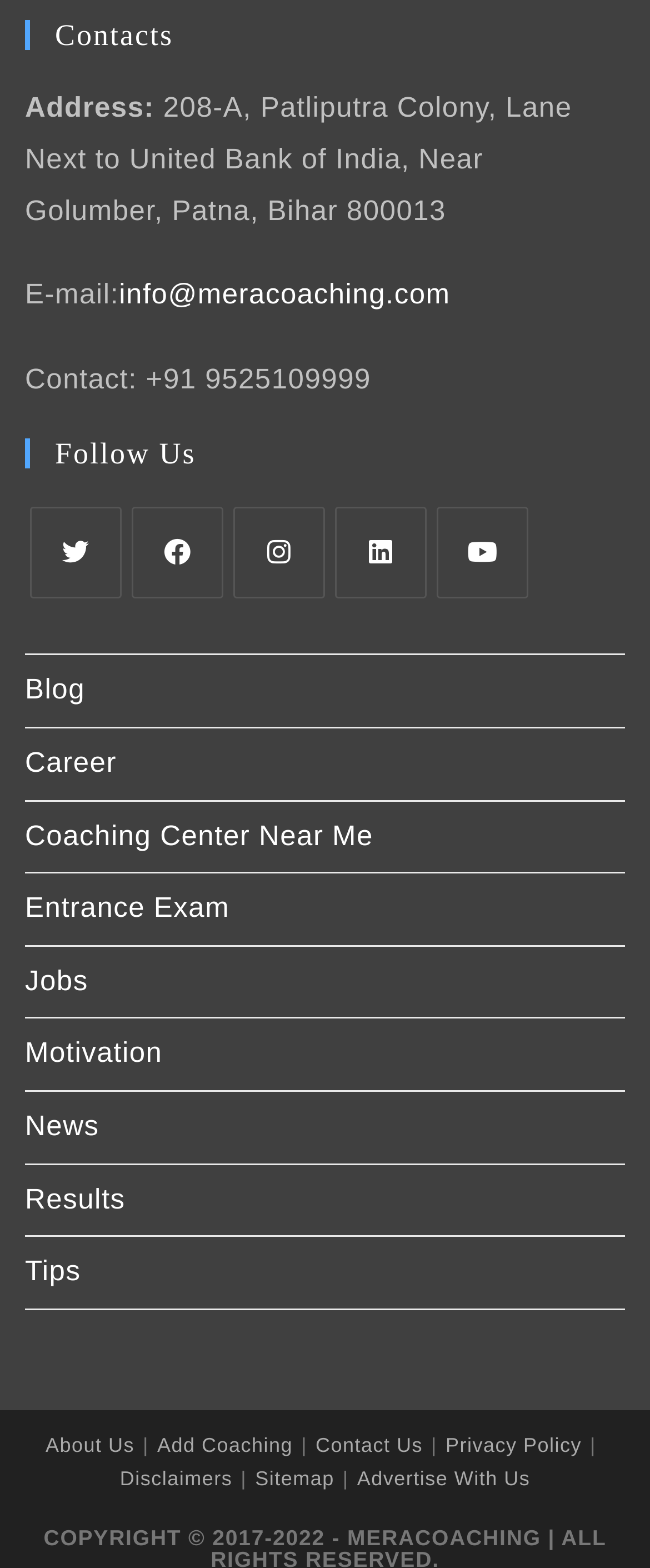What are the different sections available on the webpage?
Please answer the question with a single word or phrase, referencing the image.

Contacts, Follow Us, various links